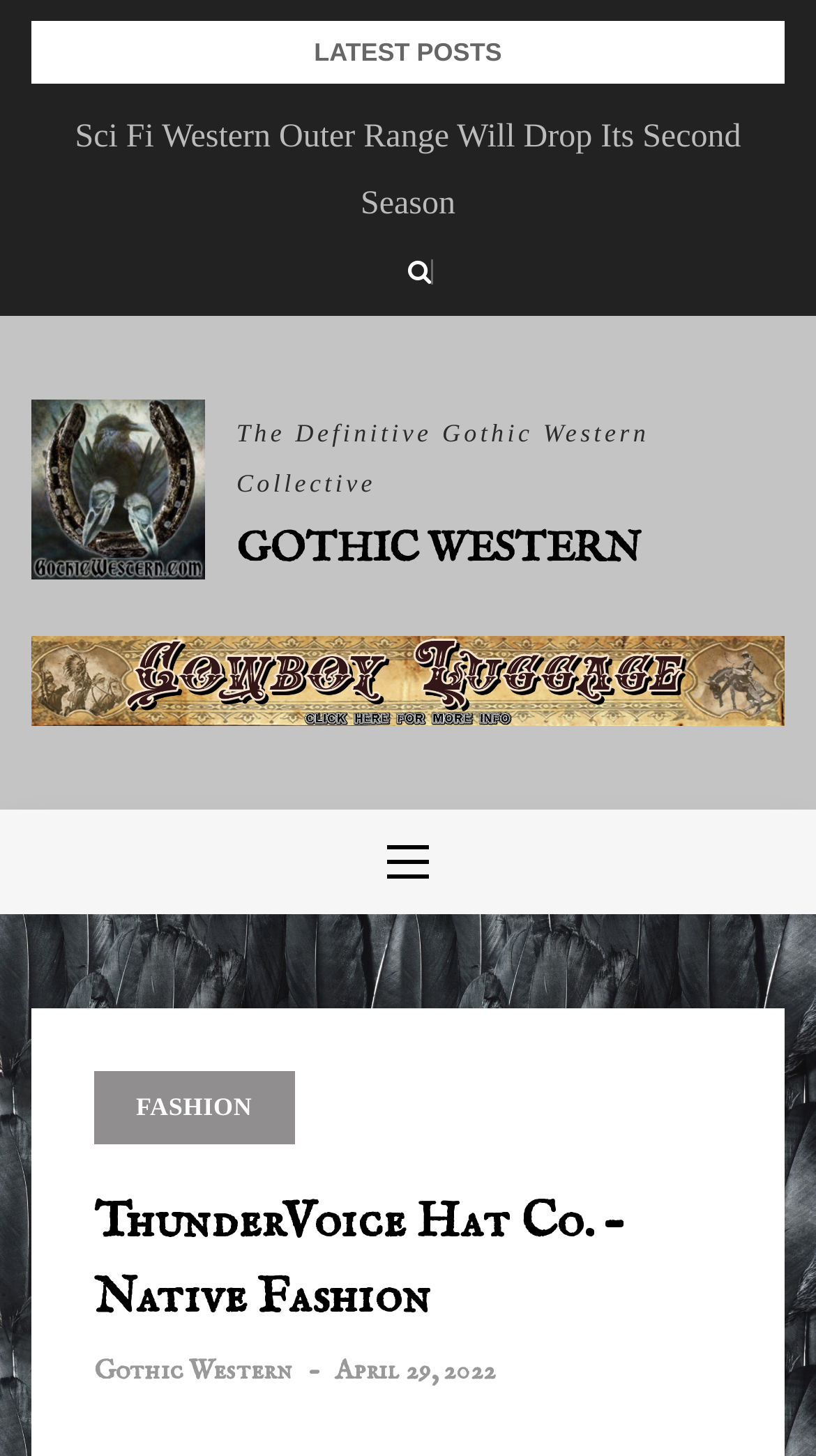Utilize the details in the image to give a detailed response to the question: What is the name of the company?

I found a heading element on the webpage that says 'ThunderVoice Hat Co. – Native Fashion', which indicates that ThunderVoice Hat Co. is the name of the company.